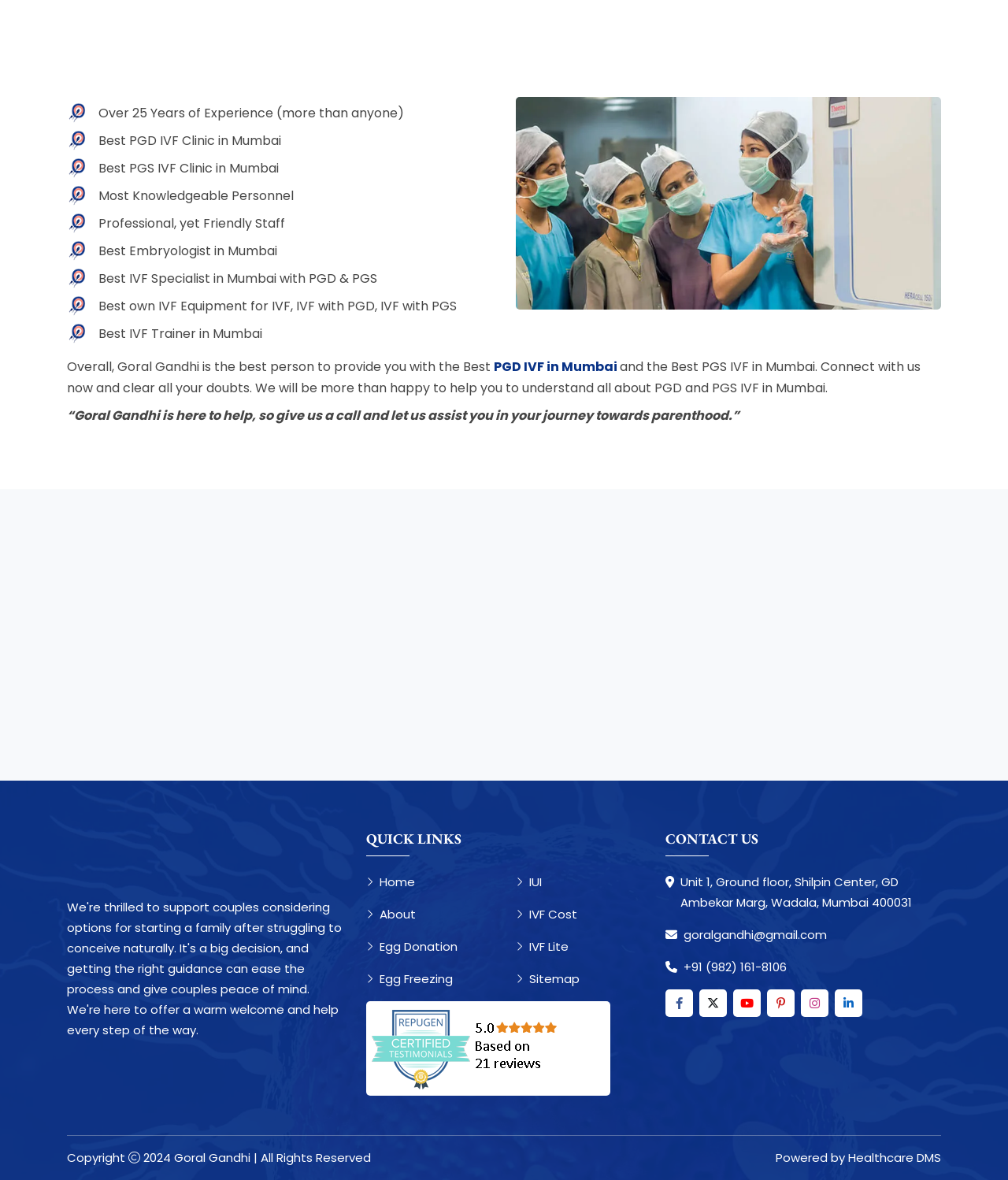Please identify the bounding box coordinates of the clickable area that will fulfill the following instruction: "See all recent posts". The coordinates should be in the format of four float numbers between 0 and 1, i.e., [left, top, right, bottom].

None